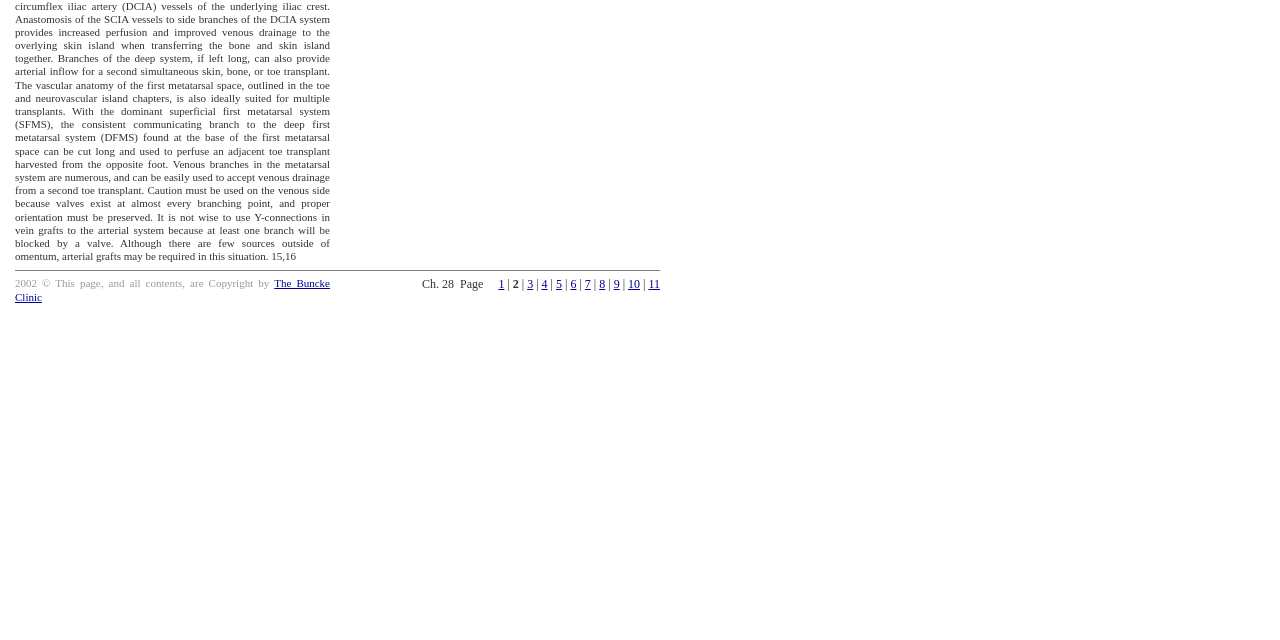Give the bounding box coordinates for this UI element: "The Buncke Clinic". The coordinates should be four float numbers between 0 and 1, arranged as [left, top, right, bottom].

[0.012, 0.434, 0.258, 0.473]